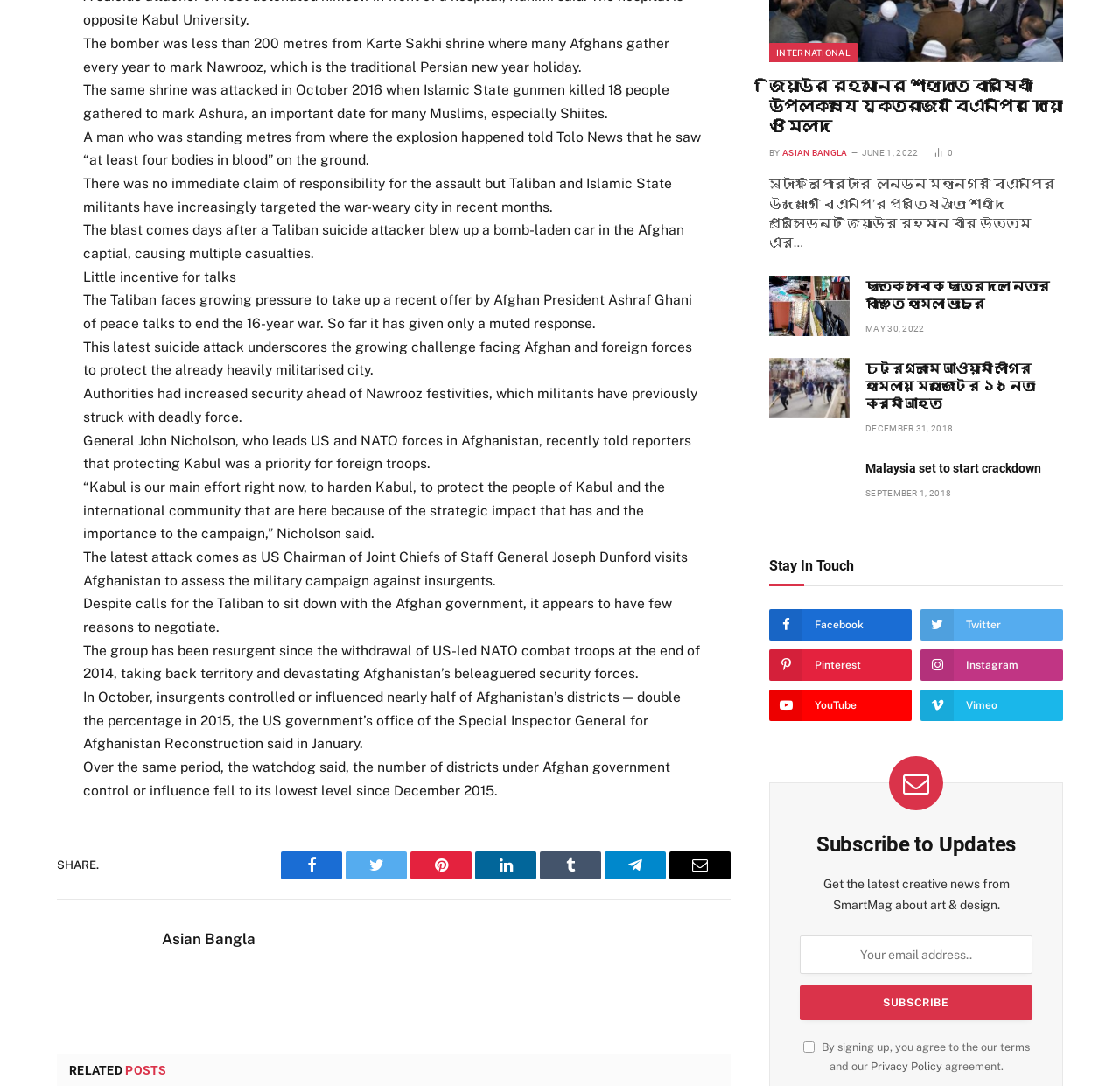Respond to the following question with a brief word or phrase:
How many sharing options are there?

7